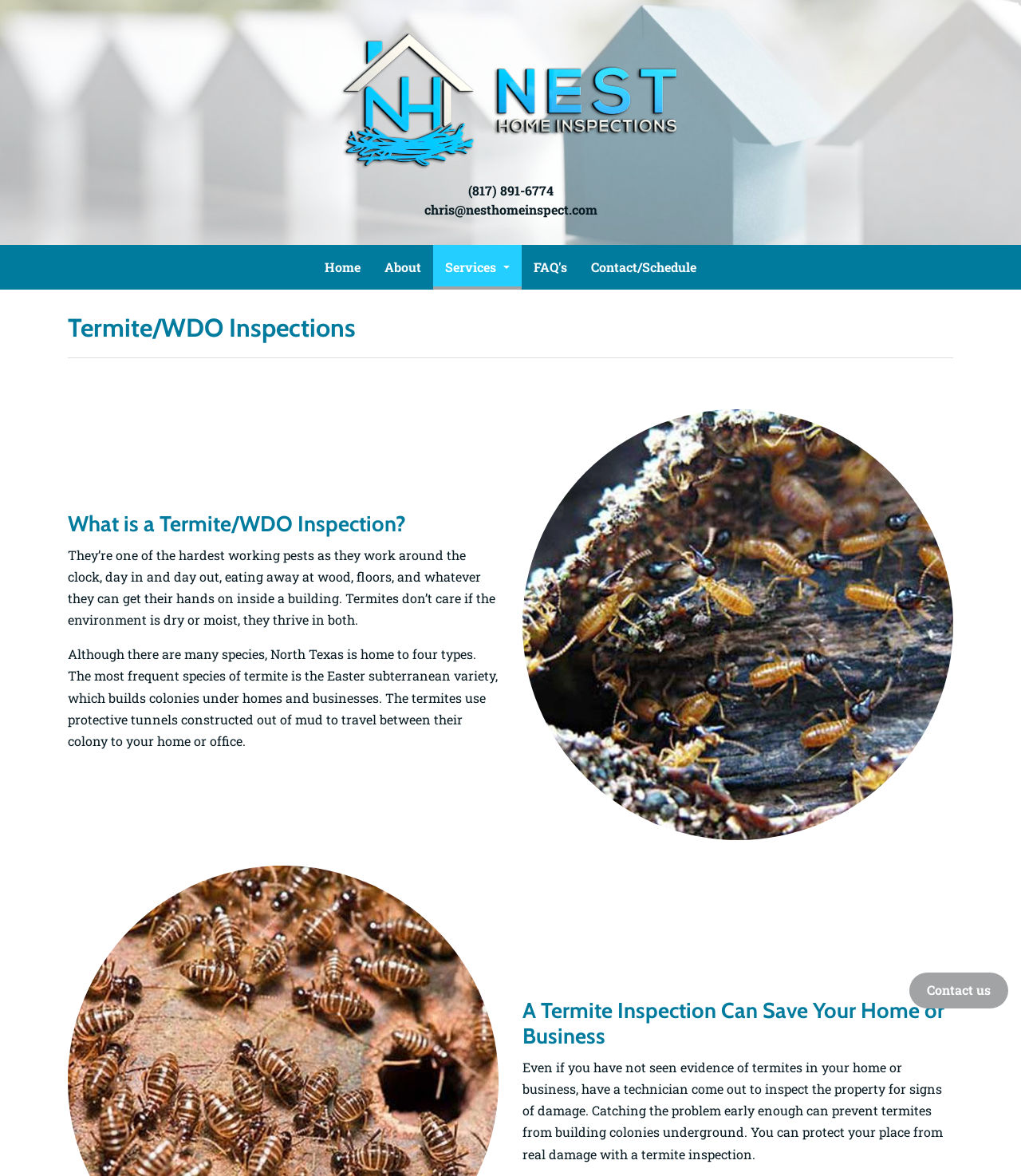Determine the bounding box coordinates for the area you should click to complete the following instruction: "Call the phone number".

[0.458, 0.154, 0.542, 0.171]